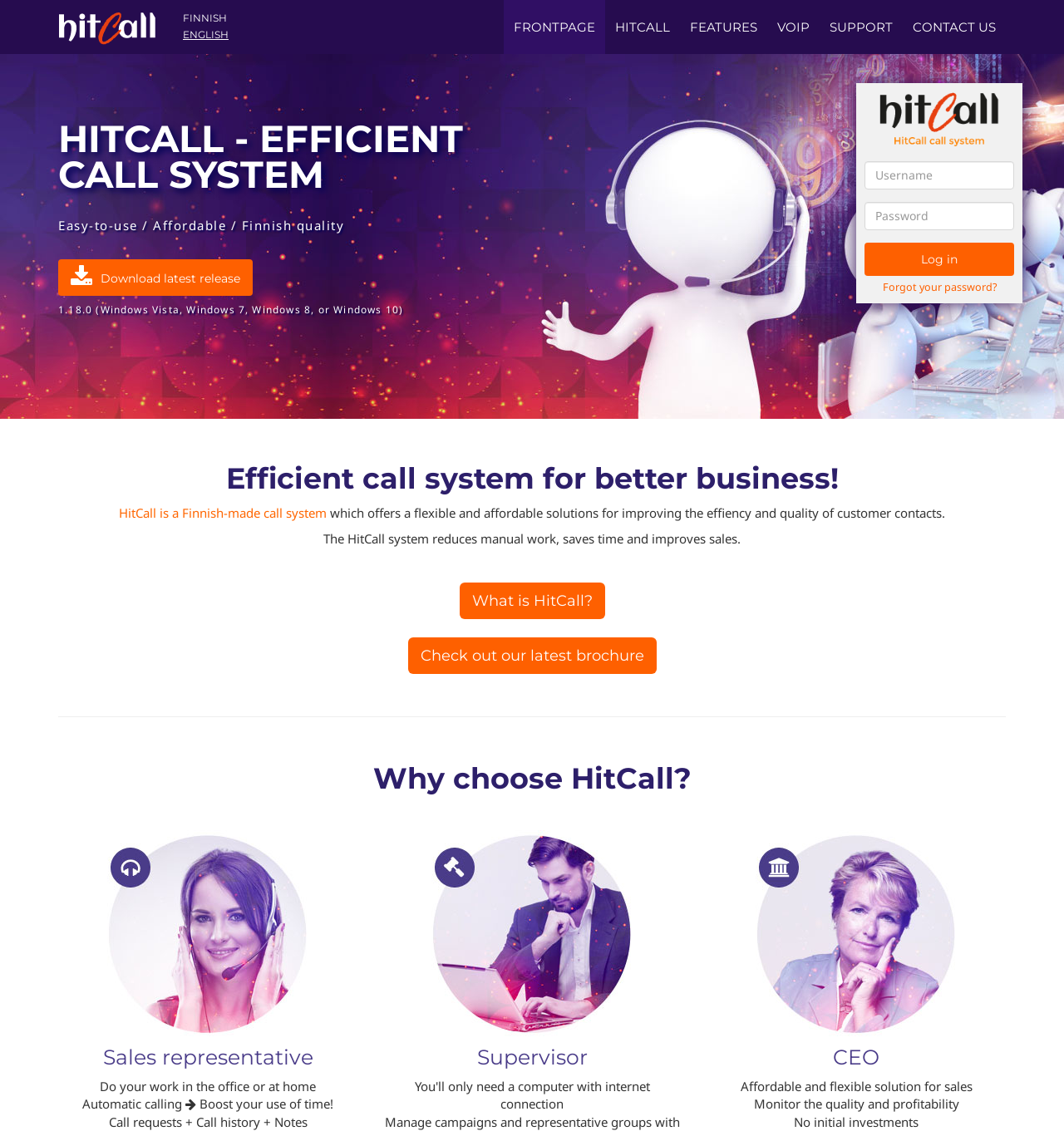Kindly determine the bounding box coordinates of the area that needs to be clicked to fulfill this instruction: "Switch to Finnish language".

[0.172, 0.01, 0.213, 0.021]